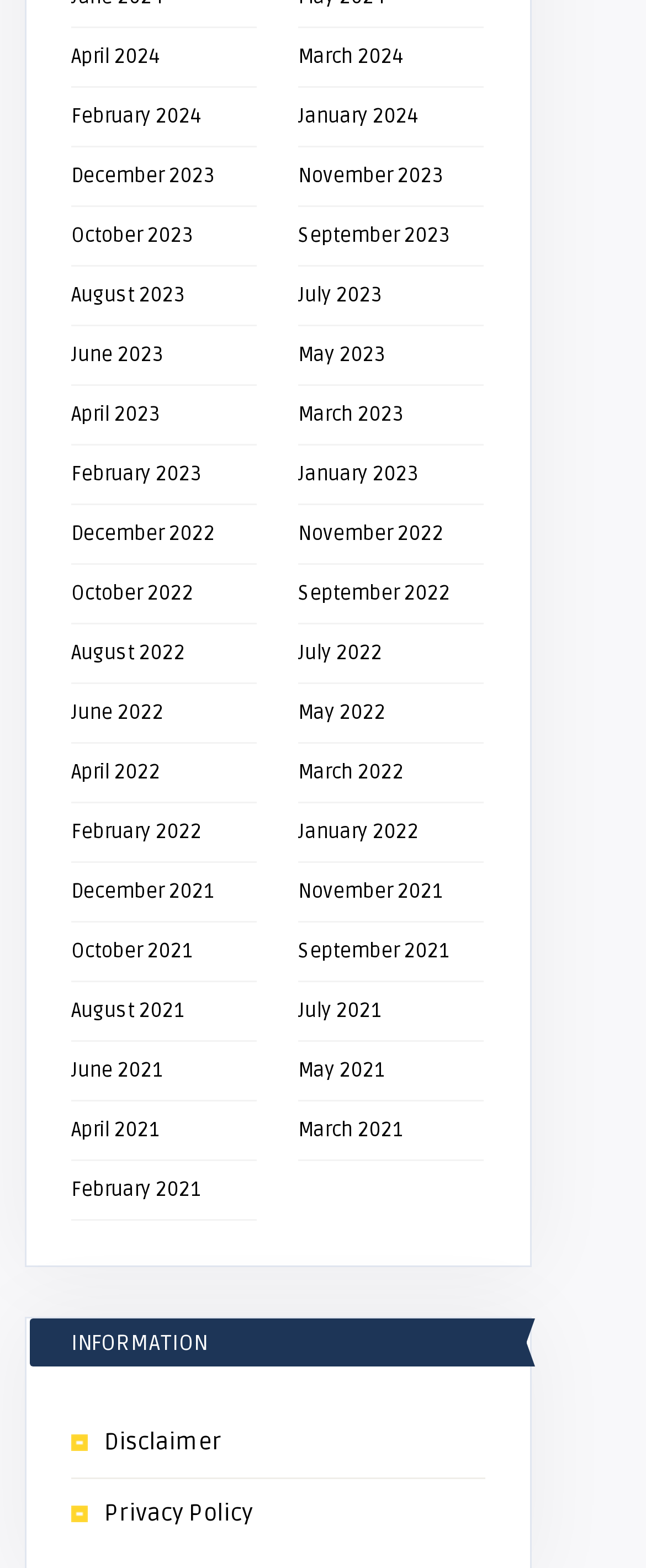Identify the bounding box coordinates of the element to click to follow this instruction: 'View April 2024'. Ensure the coordinates are four float values between 0 and 1, provided as [left, top, right, bottom].

[0.11, 0.028, 0.246, 0.044]